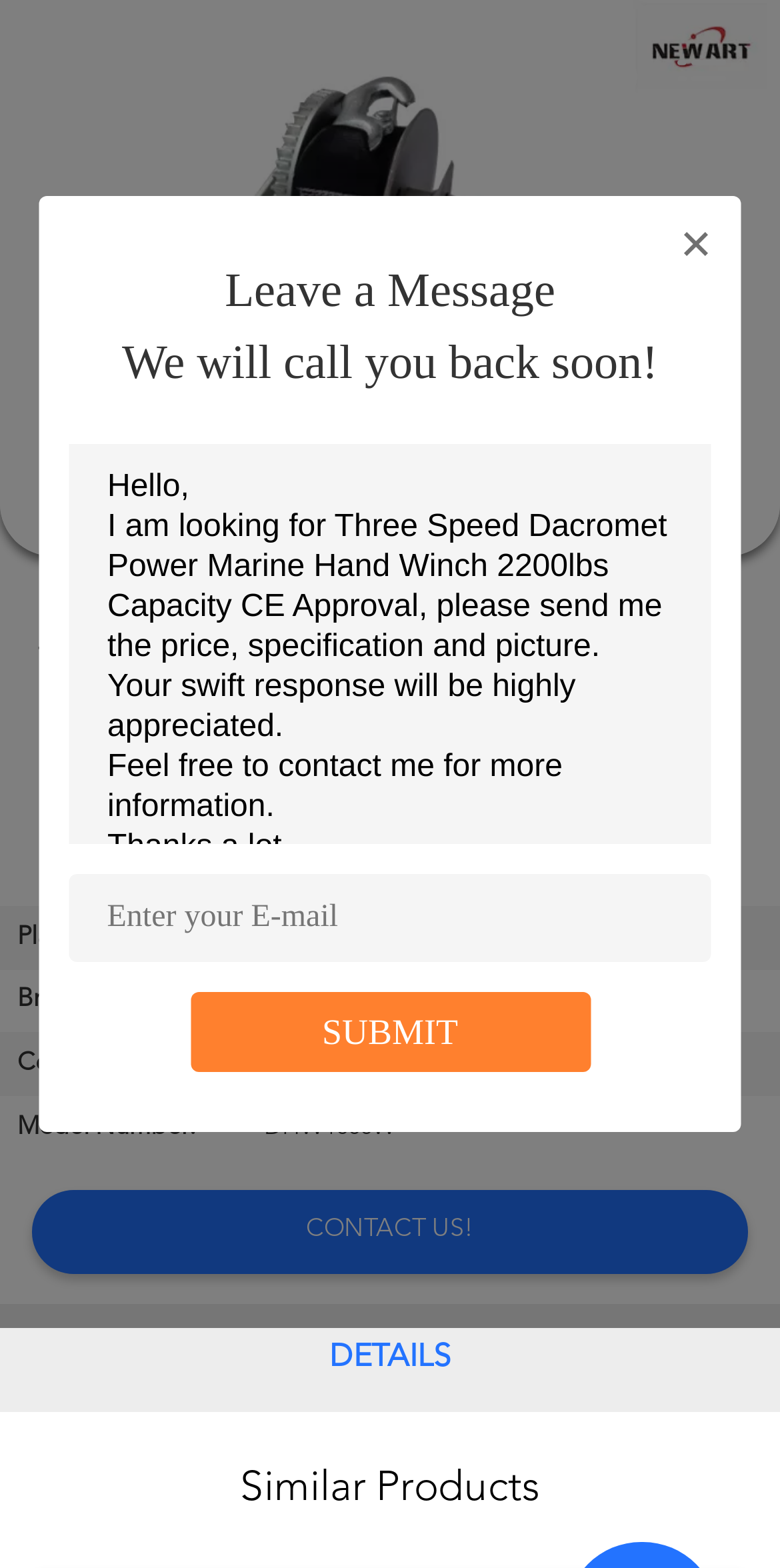Can you give a comprehensive explanation to the question given the content of the image?
What is the capacity of the hand winch?

The capacity of the hand winch can be found in the heading 'Three Speed Dacromet Power Marine Hand Winch 2200lbs Capacity CE Approval' which is located at the top of the webpage.